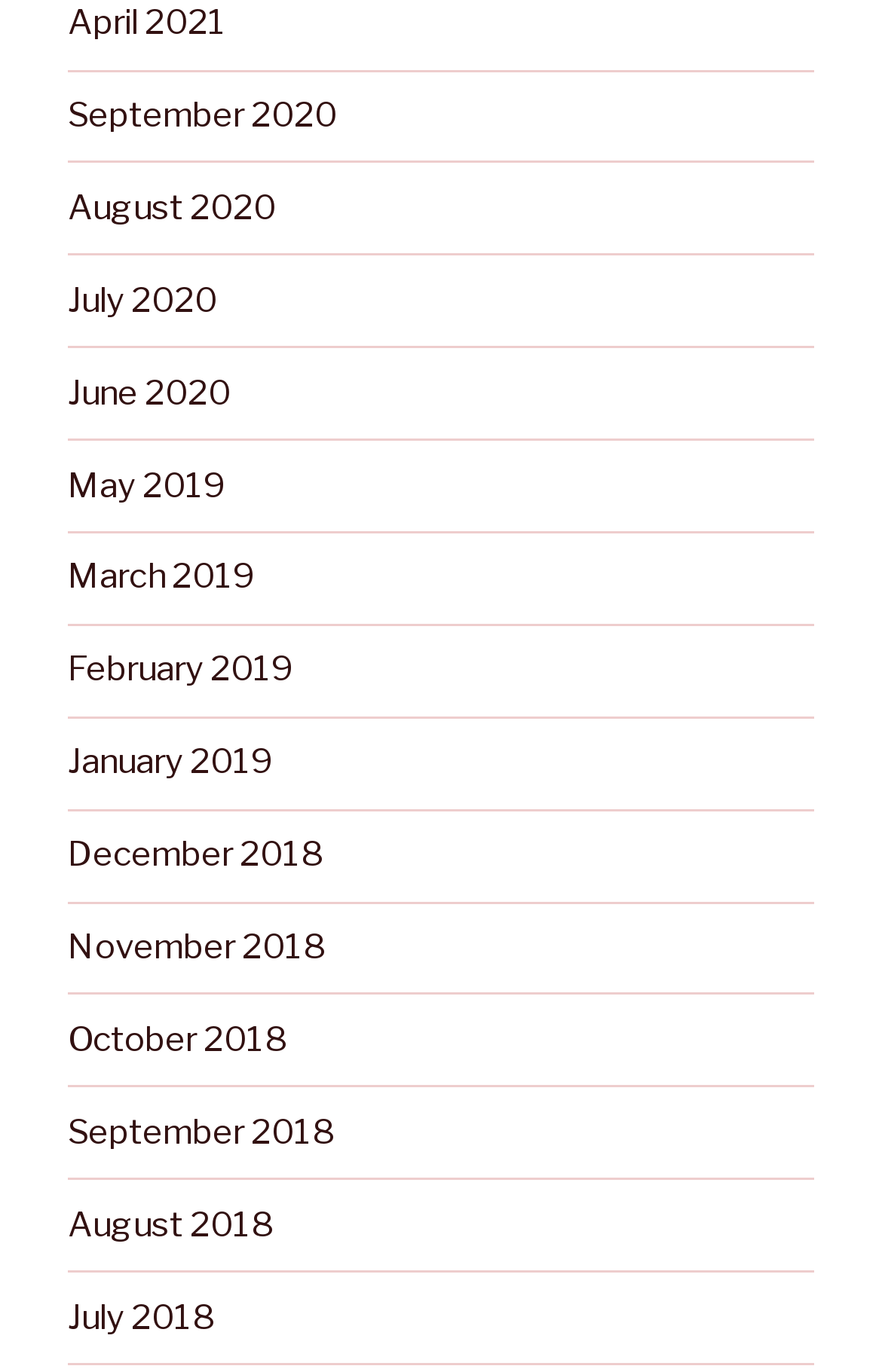Please specify the bounding box coordinates of the clickable region necessary for completing the following instruction: "Contact us". The coordinates must consist of four float numbers between 0 and 1, i.e., [left, top, right, bottom].

None